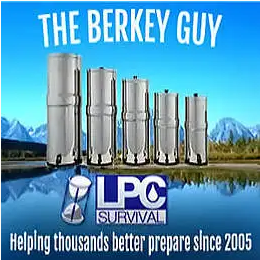Craft a descriptive caption that covers all aspects of the image.

The image features a prominently displayed brand identity for "The Berkey Guy," showcasing multiple sleek, stainless steel water filtration systems. Set against a serene outdoor backdrop with mountains and a body of water, the image emphasizes the reliability and quality of these survival products. The text reads "THE BERKEY GUY" at the top, while the tagline "Helping thousands better prepare since 2005" is positioned below, indicating the company's commitment to providing effective solutions for water purification and emergency preparedness. The visual elements create a sense of trust and dependability, appealing to those interested in survivalist products and self-sufficiency.